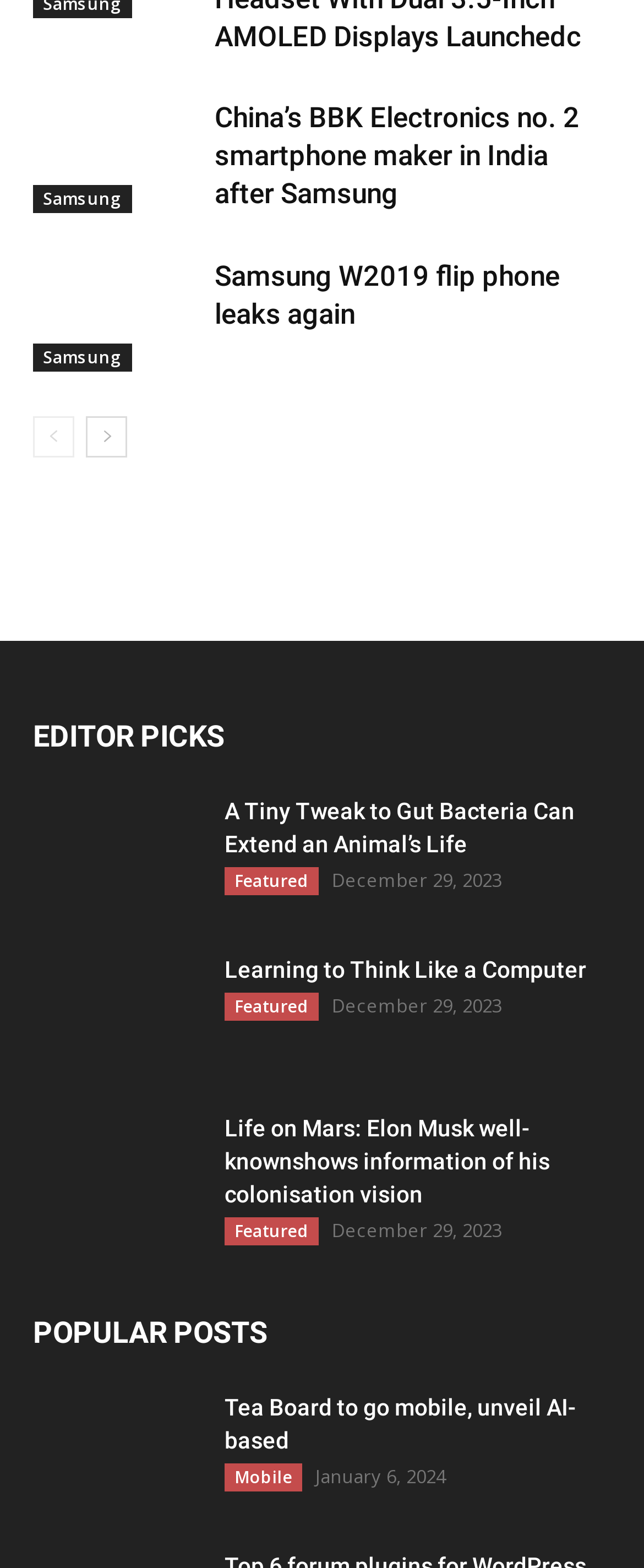Kindly determine the bounding box coordinates for the clickable area to achieve the given instruction: "Check the popular post about Tea Board to go mobile, unveil AI-based".

[0.051, 0.887, 0.308, 0.961]